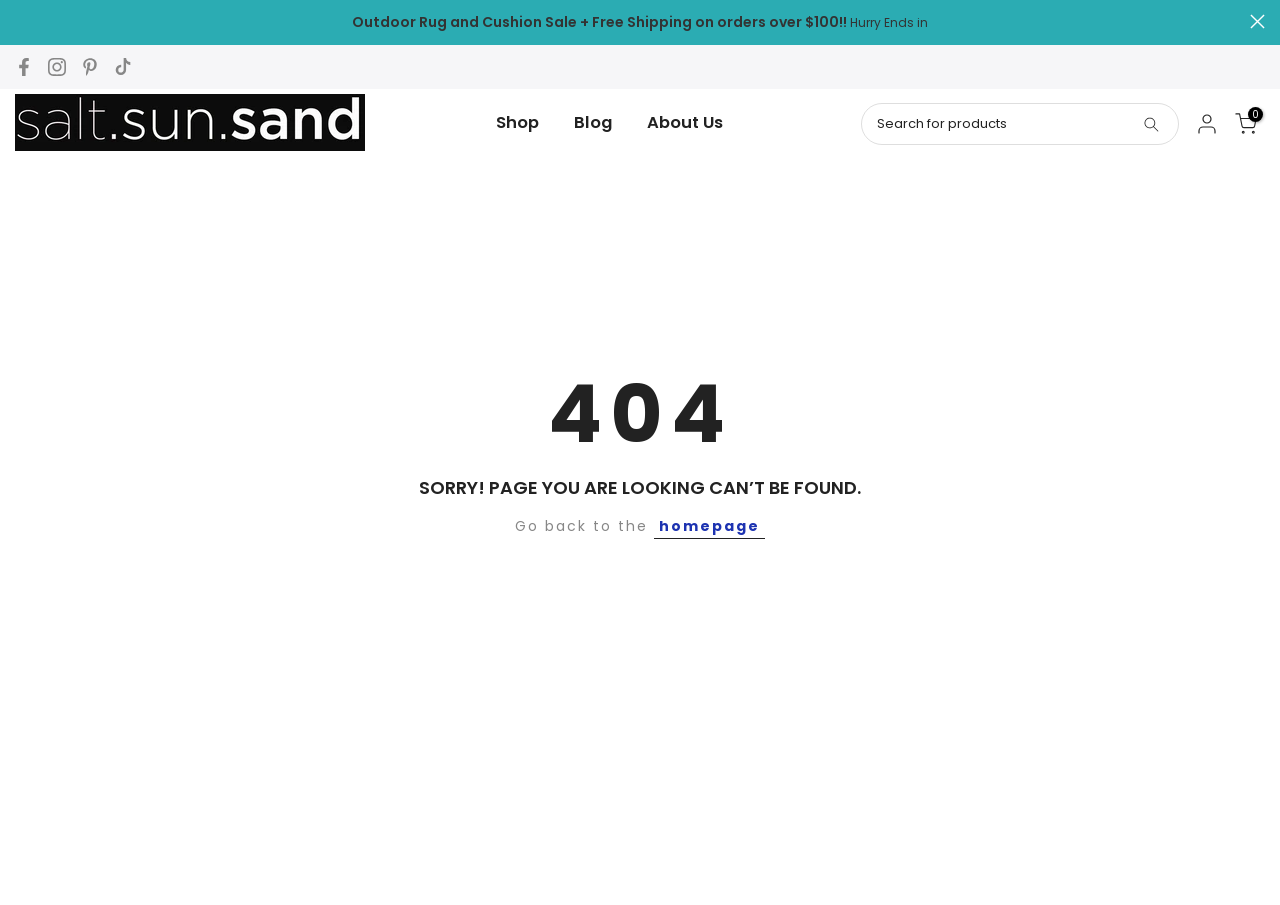Provide a thorough and detailed response to the question by examining the image: 
What is the alternative action suggested for the 404 error?

The webpage suggests an alternative action for the 404 error, which is to 'Go back to the homepage', as mentioned in the StaticText element 'Go back to the' and the link element 'homepage'.